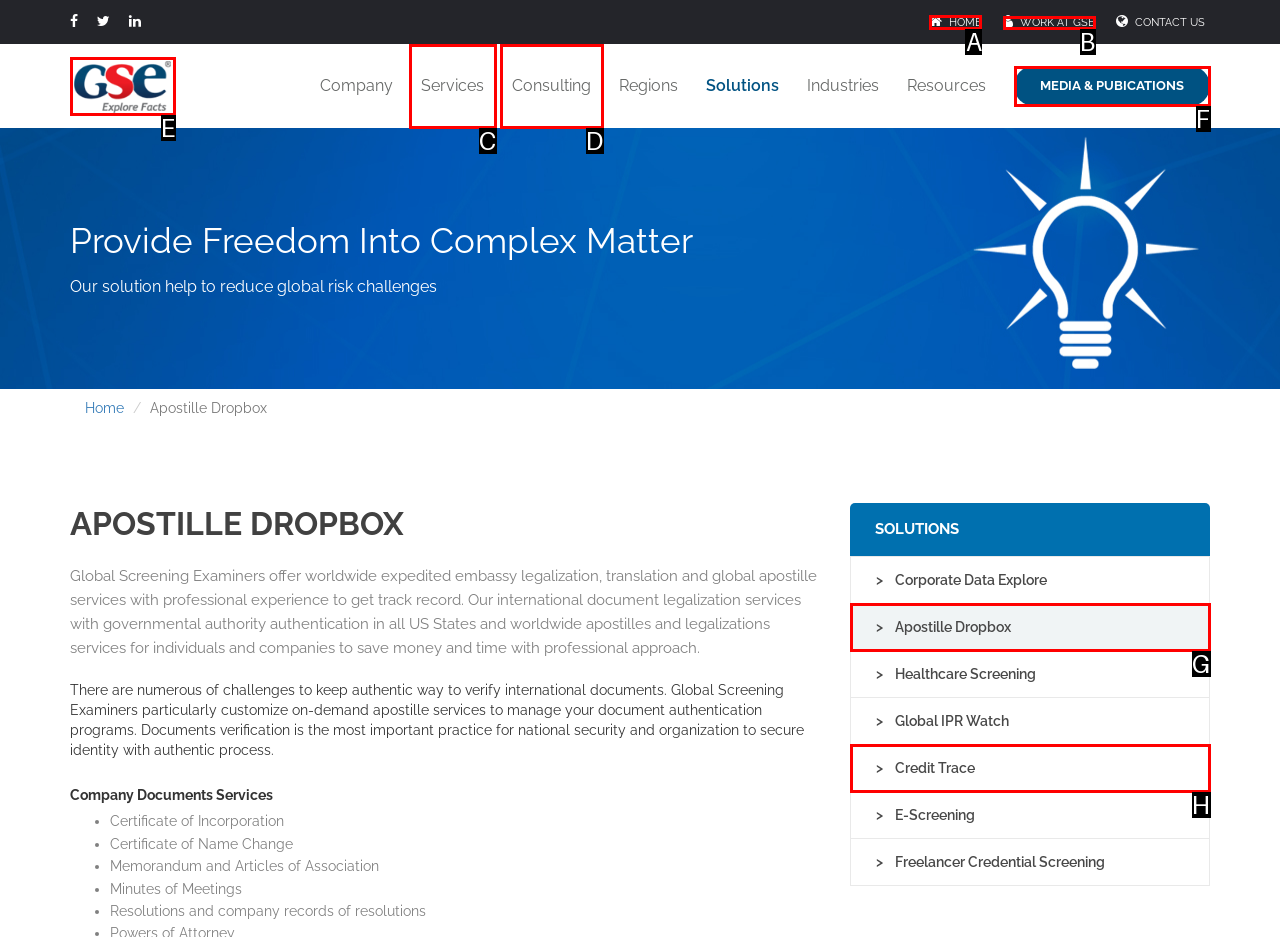Tell me which one HTML element I should click to complete this task: Click HOME Answer with the option's letter from the given choices directly.

A